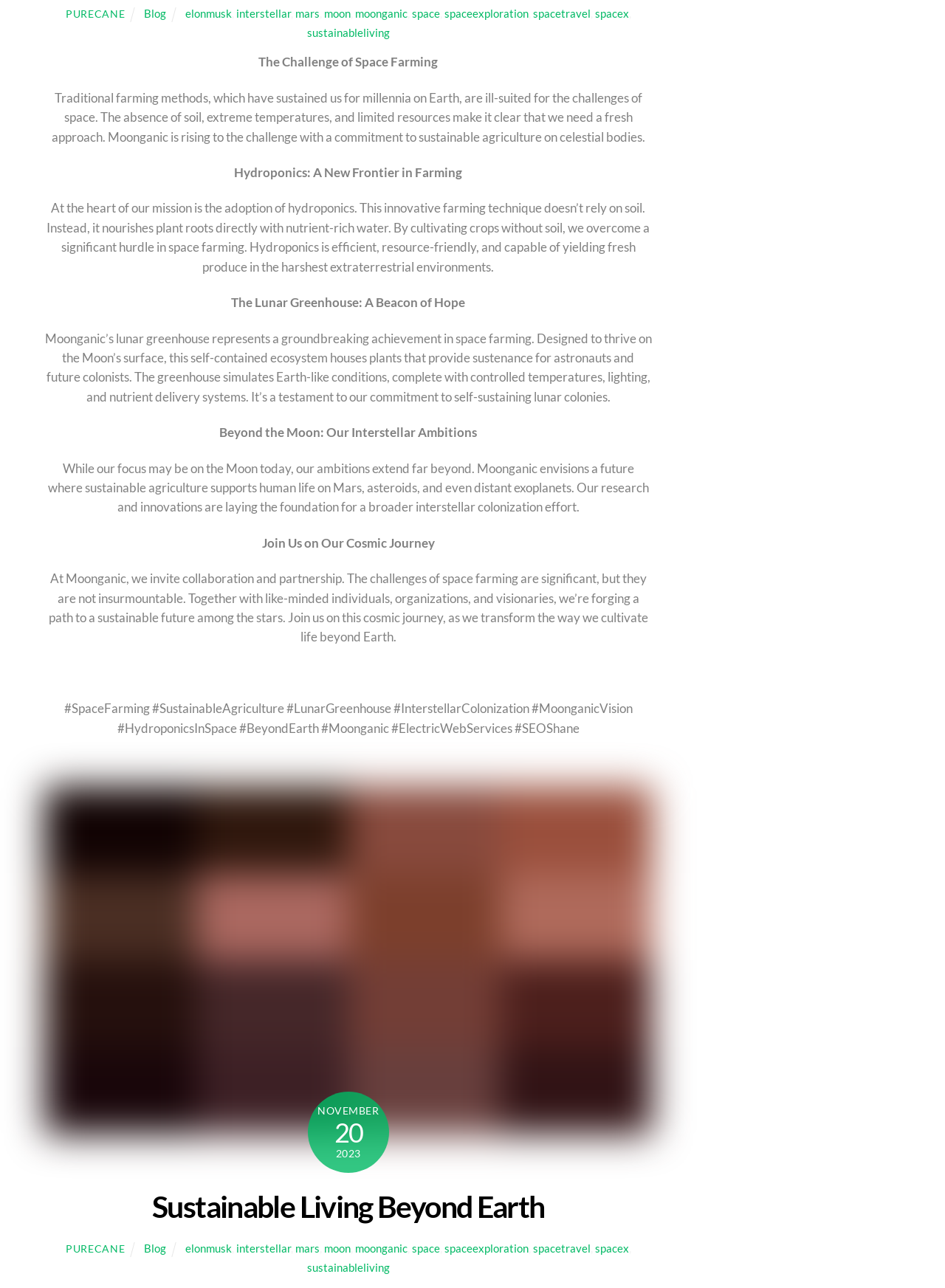Please specify the bounding box coordinates of the area that should be clicked to accomplish the following instruction: "Click on the link to Moonganic's blog". The coordinates should consist of four float numbers between 0 and 1, i.e., [left, top, right, bottom].

[0.152, 0.005, 0.176, 0.016]